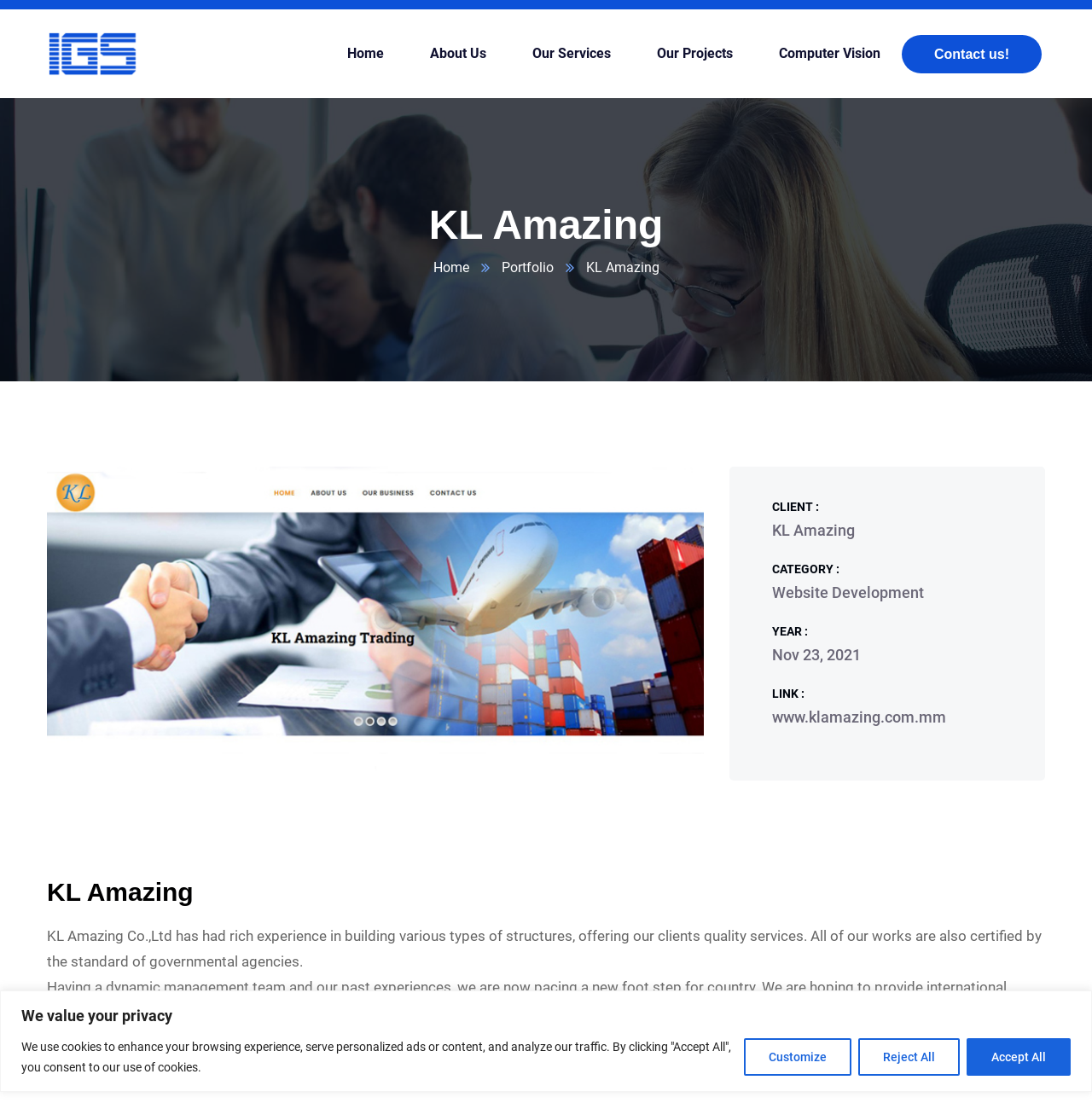Kindly respond to the following question with a single word or a brief phrase: 
What is the year of the project?

Nov 23, 2021